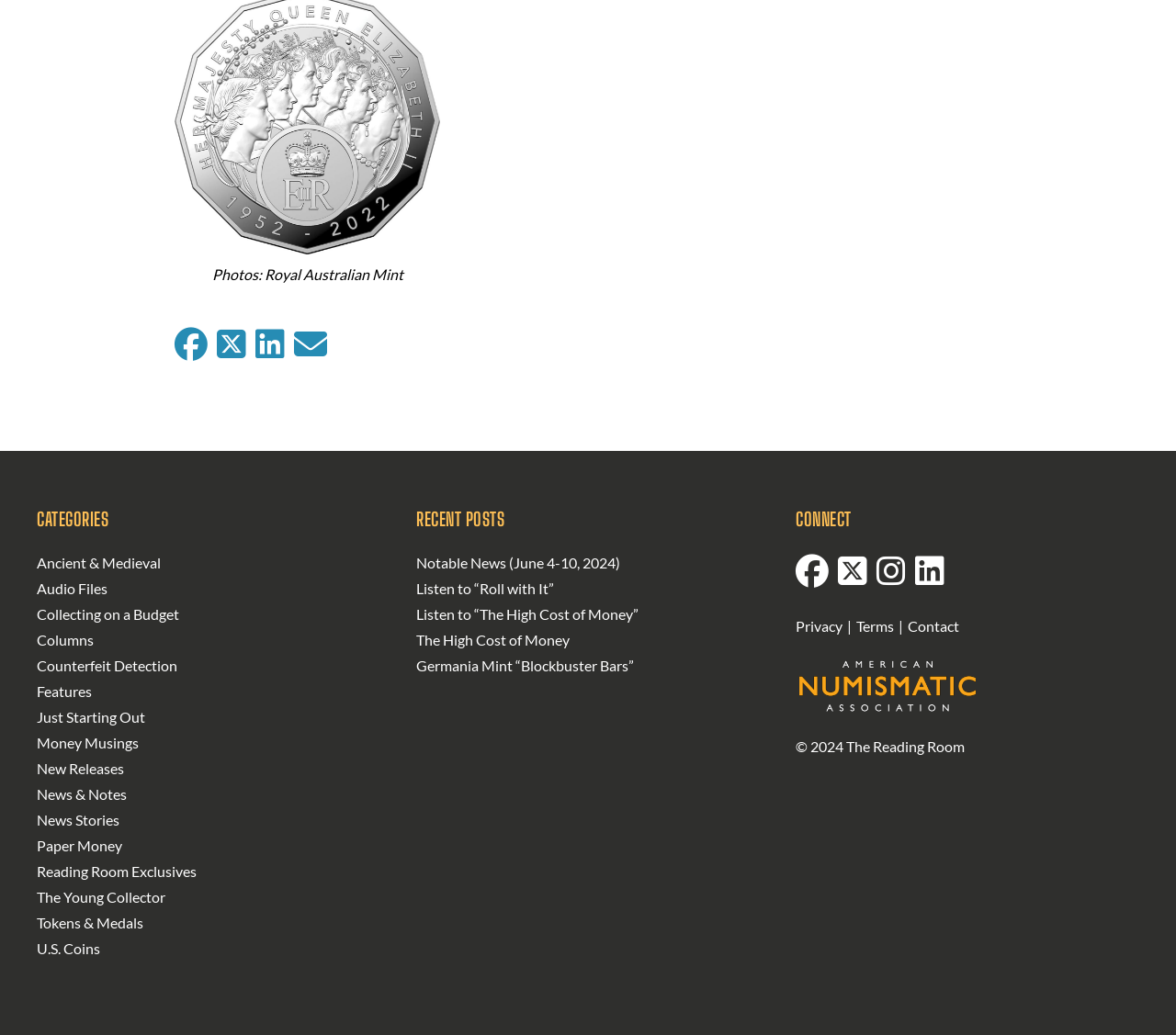Please provide a brief answer to the following inquiry using a single word or phrase:
How many social media links are there in the 'CONNECT' section?

4